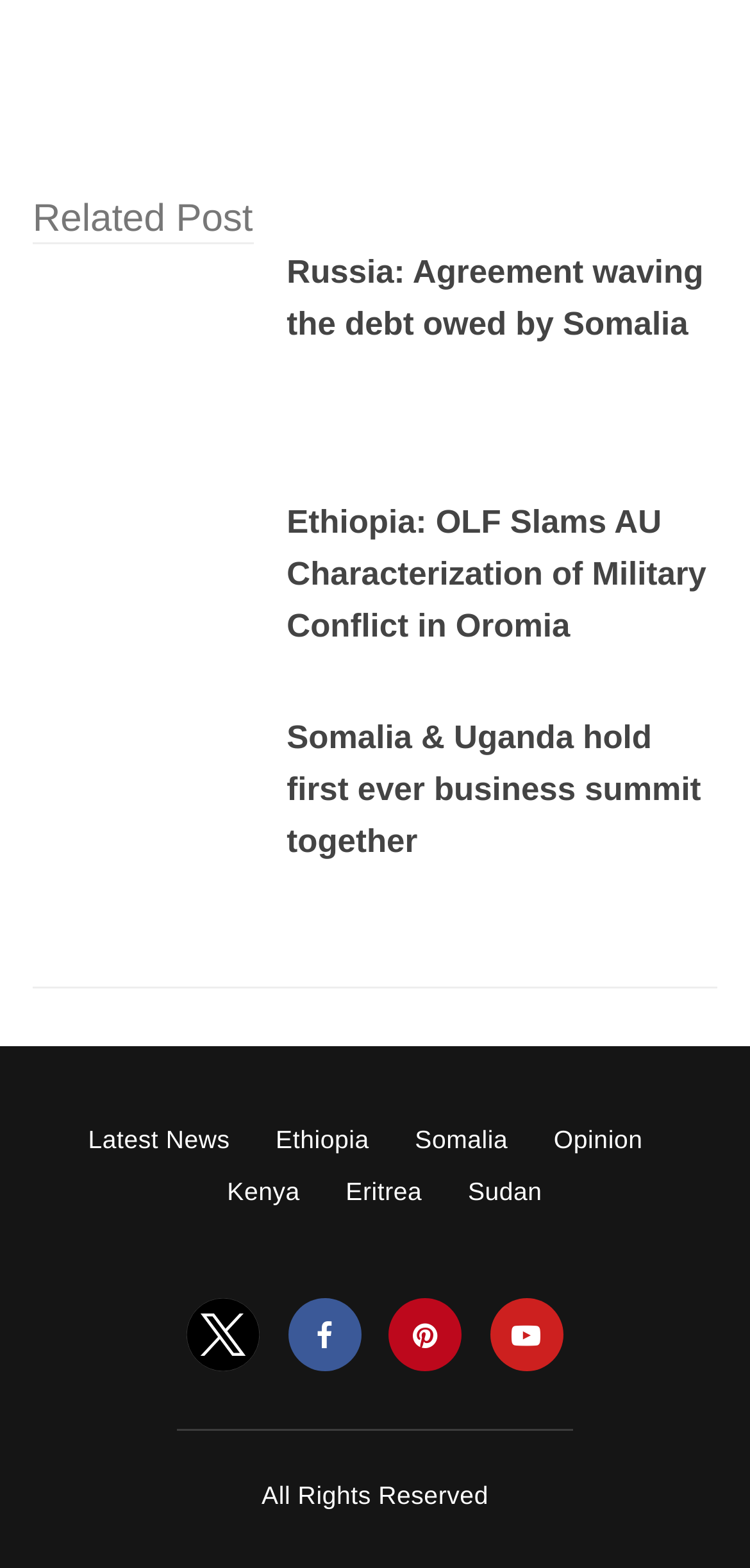Determine the bounding box coordinates of the UI element described by: "Refund Policy".

None